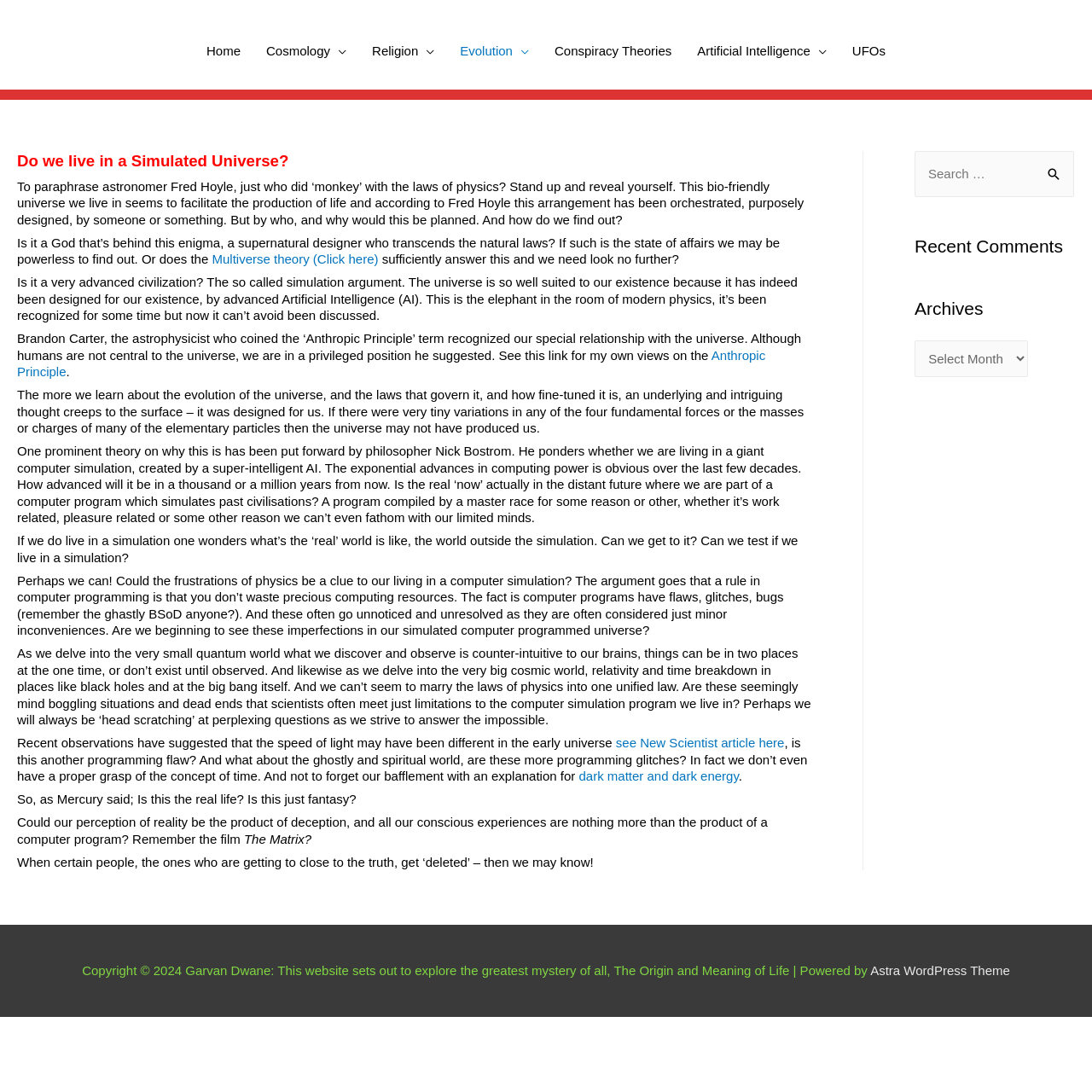Specify the bounding box coordinates of the area to click in order to execute this command: 'Search for a topic'. The coordinates should consist of four float numbers ranging from 0 to 1, and should be formatted as [left, top, right, bottom].

[0.838, 0.138, 0.984, 0.18]